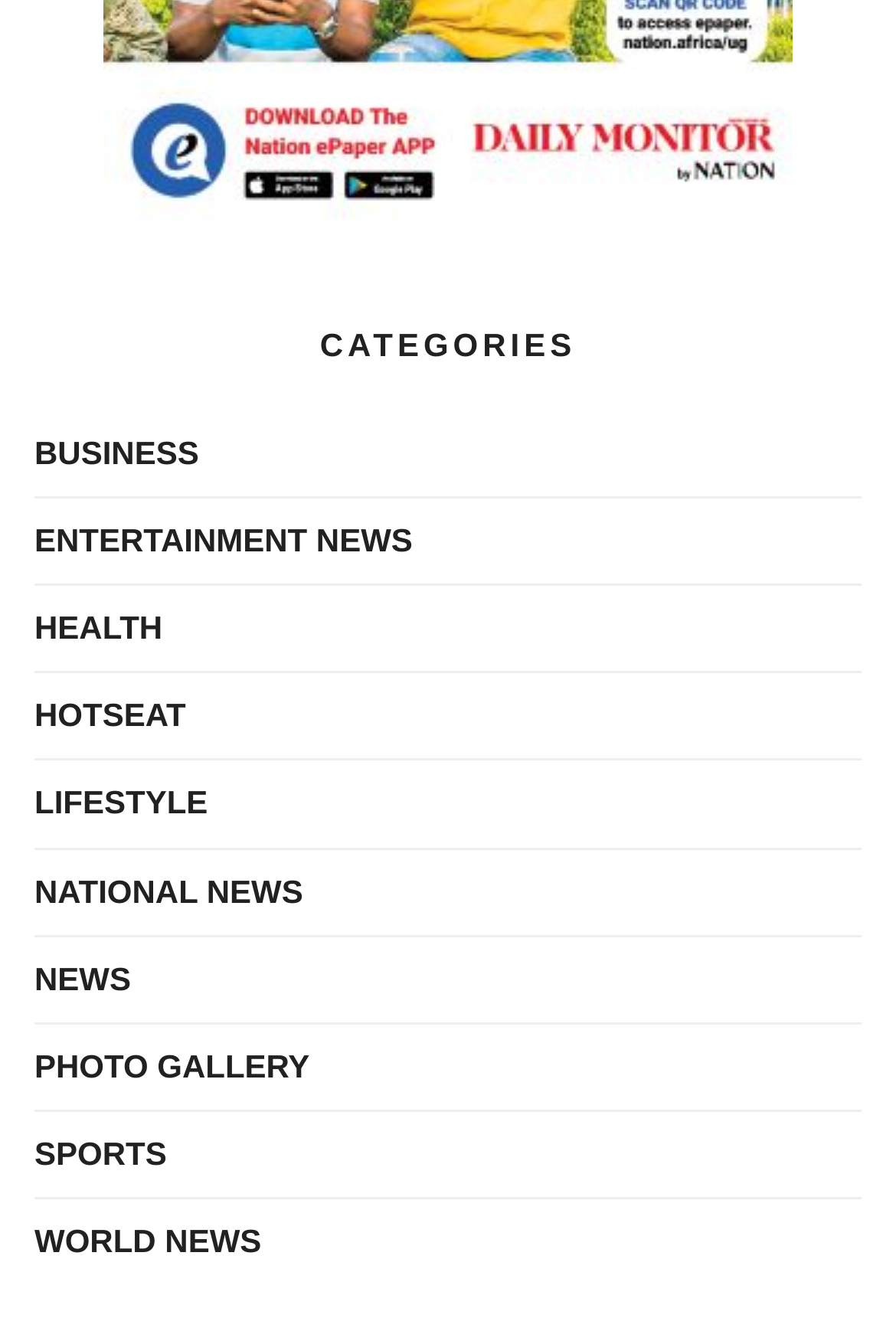Identify the bounding box coordinates for the element that needs to be clicked to fulfill this instruction: "read NATIONAL NEWS". Provide the coordinates in the format of four float numbers between 0 and 1: [left, top, right, bottom].

[0.038, 0.642, 0.338, 0.685]